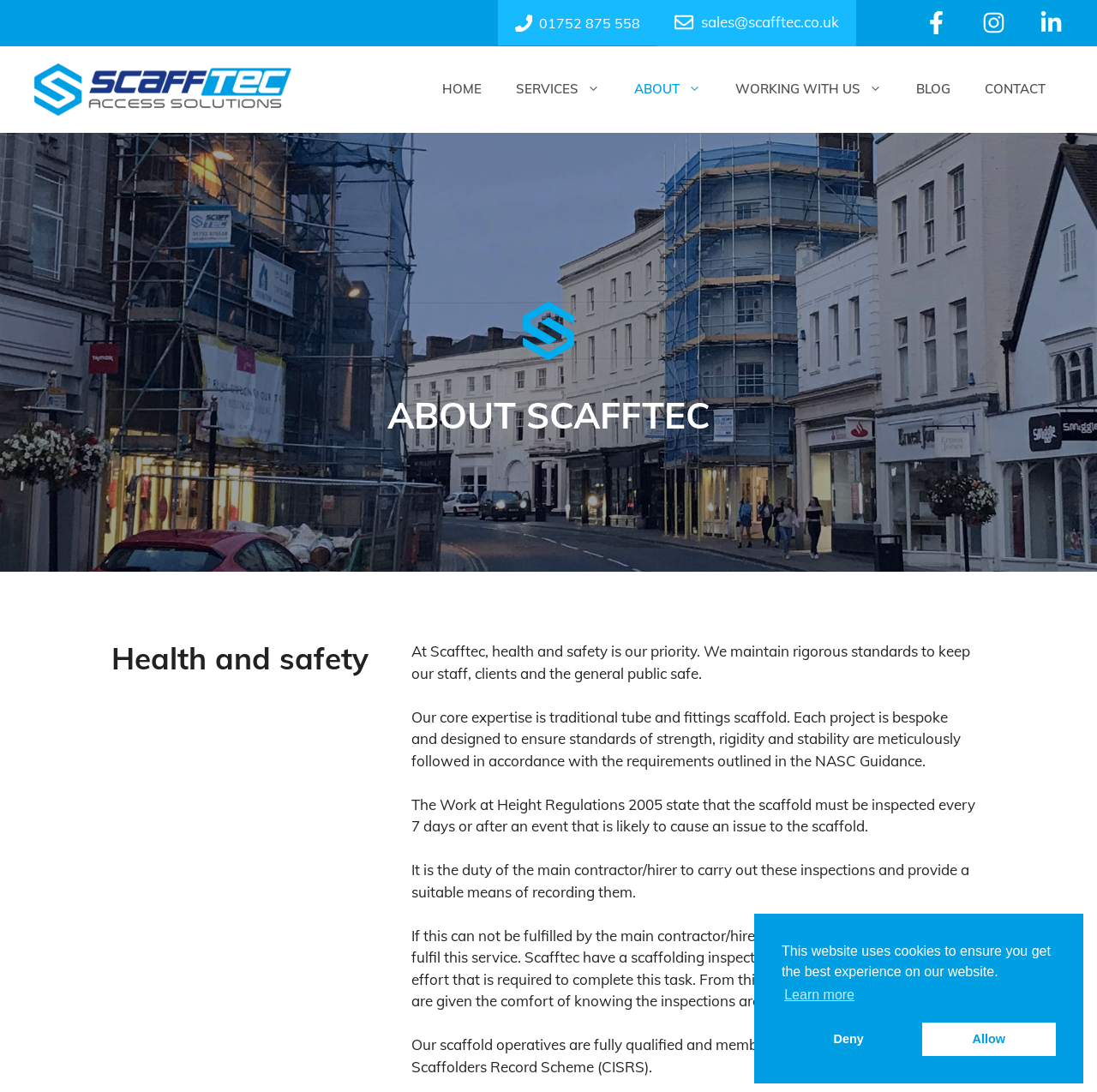Locate the bounding box coordinates of the element I should click to achieve the following instruction: "Call the phone number".

[0.492, 0.013, 0.584, 0.029]